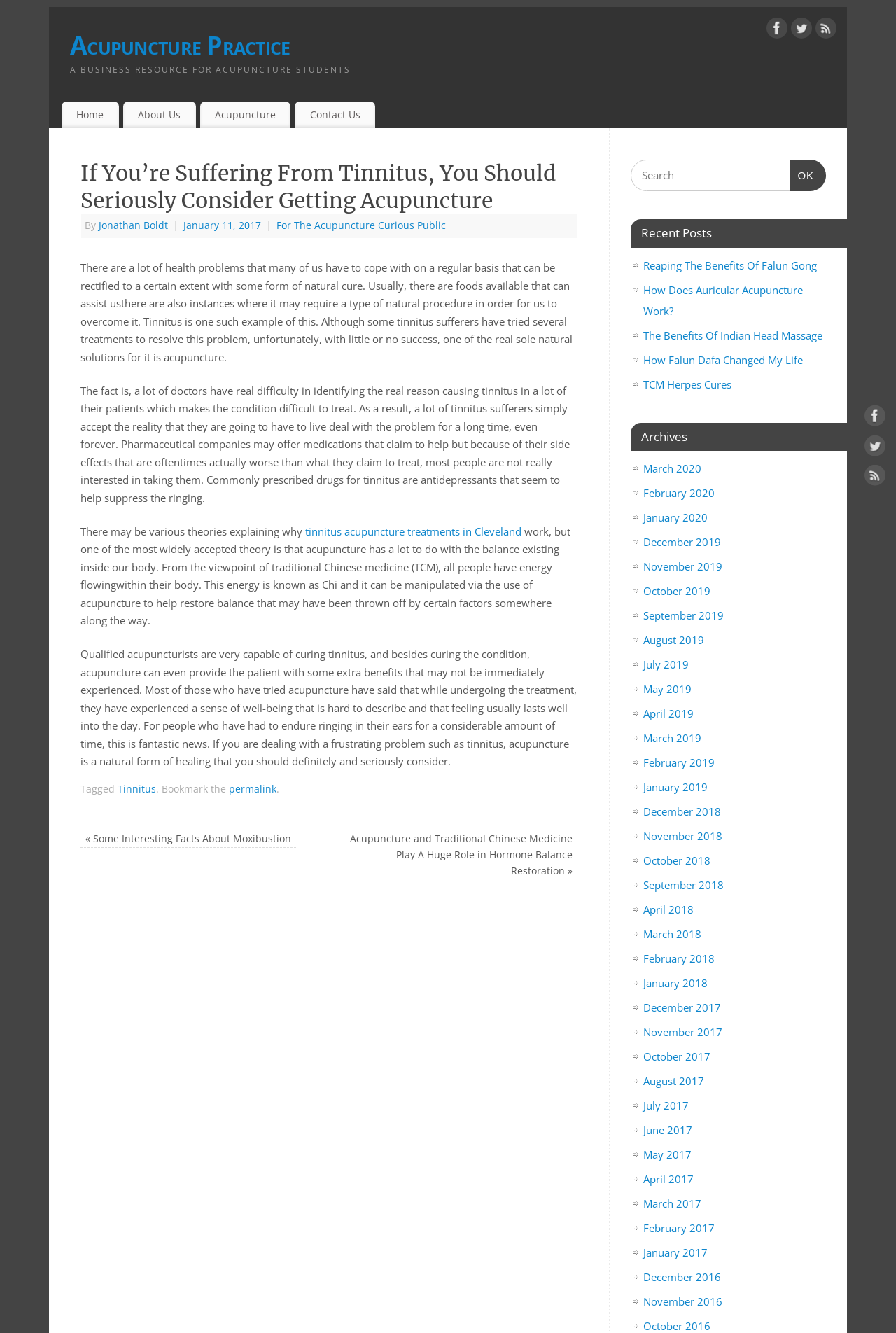Determine the coordinates of the bounding box for the clickable area needed to execute this instruction: "View archives from March 2020".

[0.718, 0.346, 0.783, 0.356]